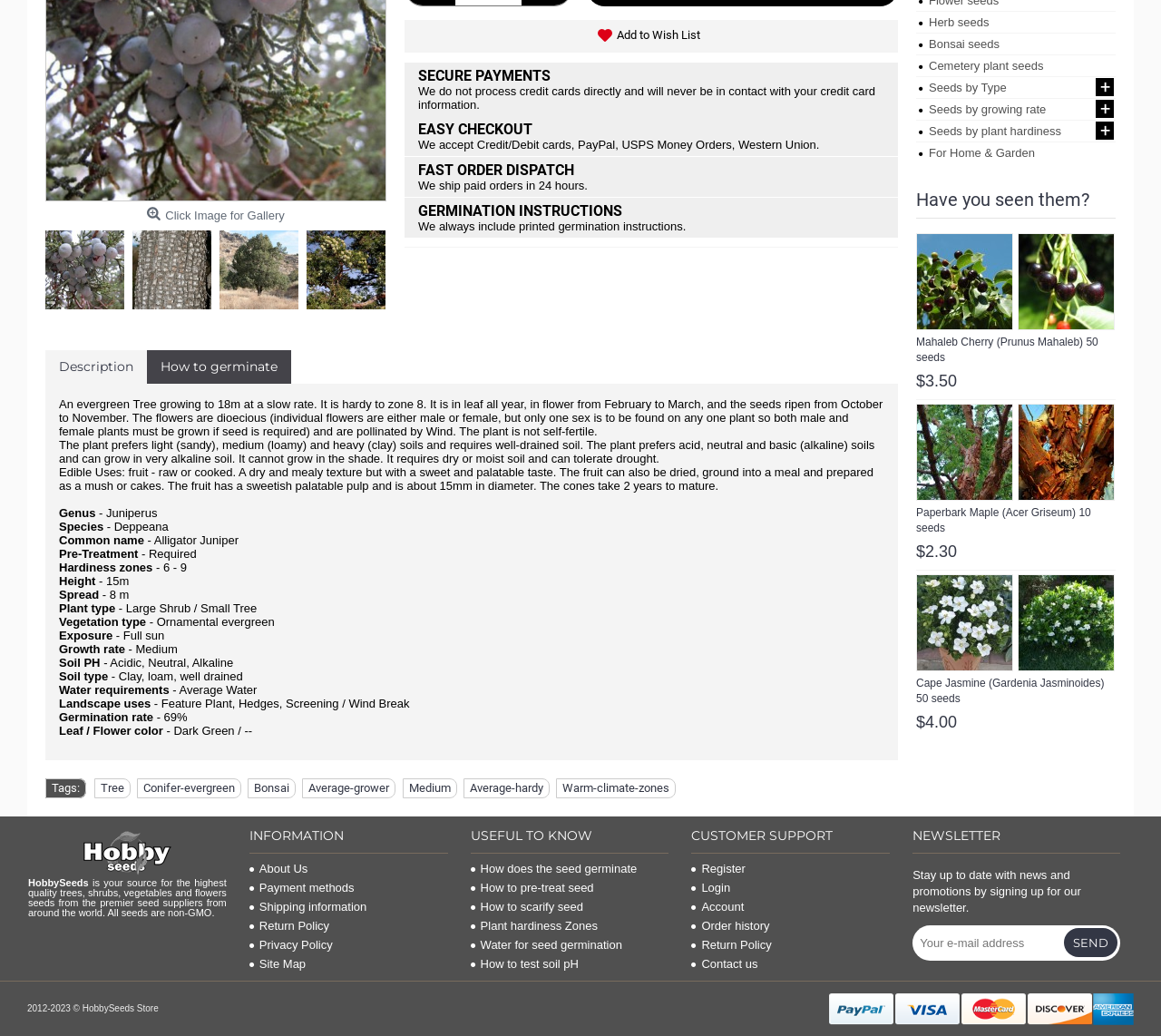Bounding box coordinates must be specified in the format (top-left x, top-left y, bottom-right x, bottom-right y). All values should be floating point numbers between 0 and 1. What are the bounding box coordinates of the UI element described as: How to germinate

[0.127, 0.338, 0.251, 0.37]